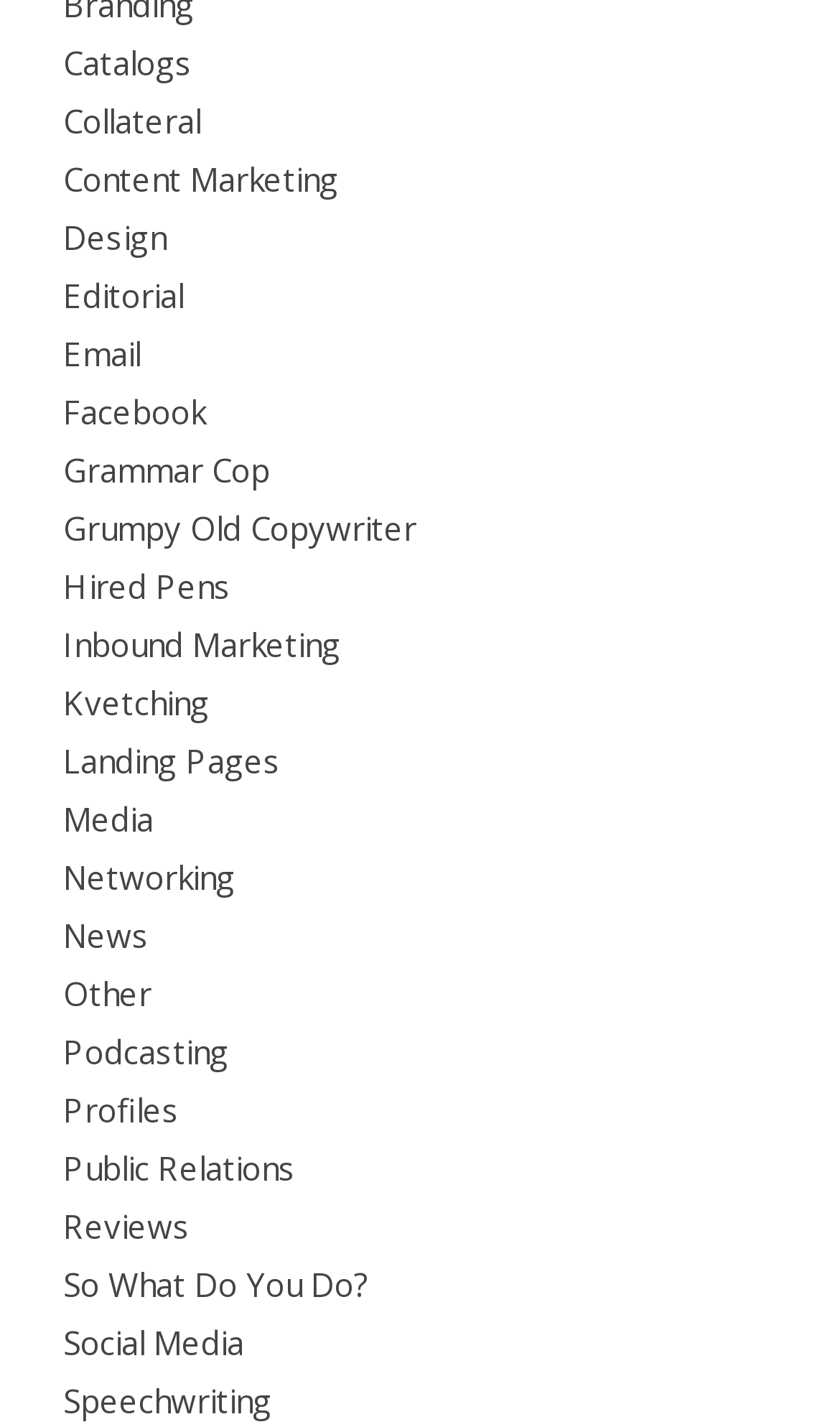Using the element description: "Landing Pages", determine the bounding box coordinates for the specified UI element. The coordinates should be four float numbers between 0 and 1, [left, top, right, bottom].

[0.075, 0.517, 0.334, 0.547]